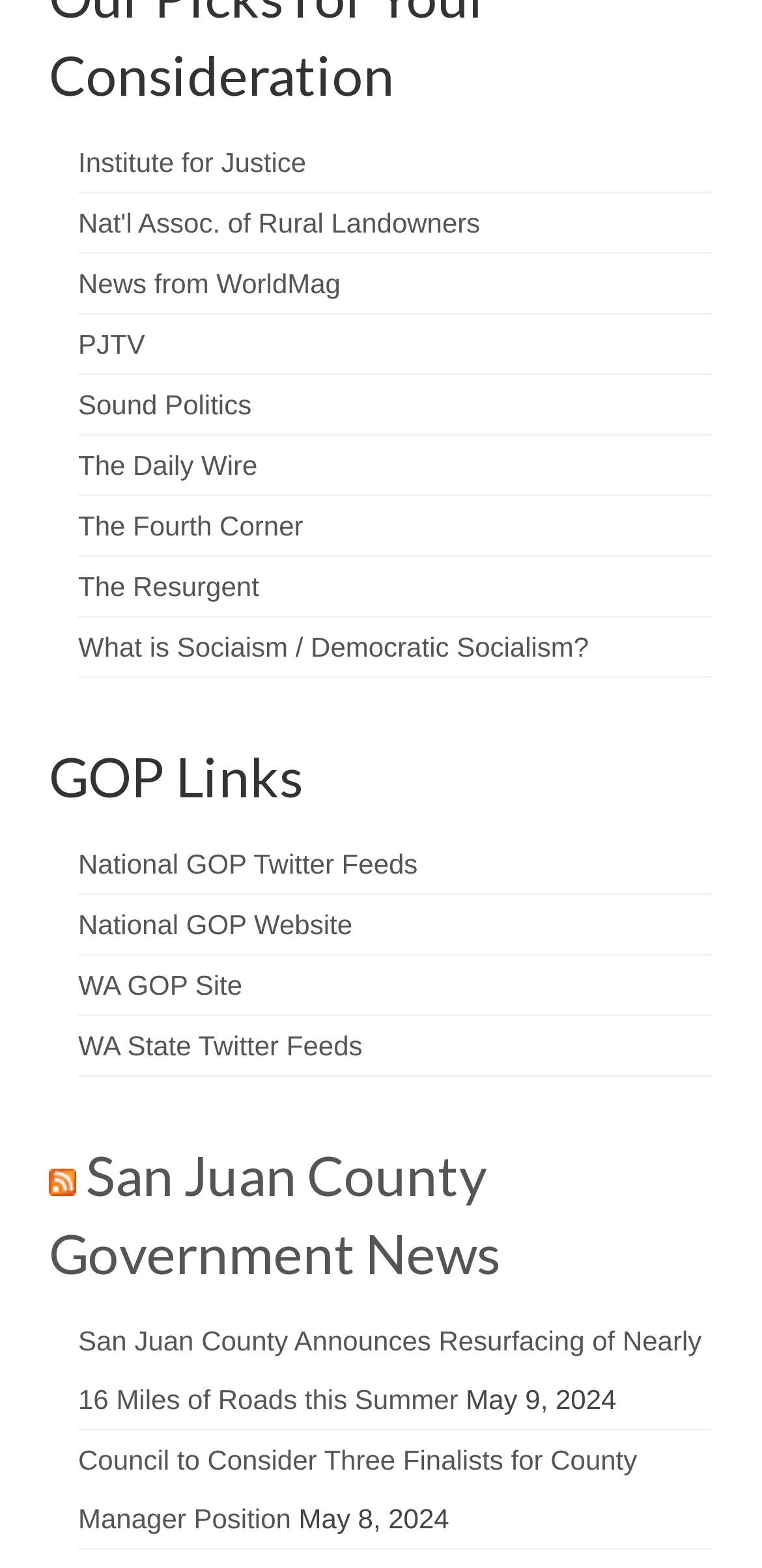Refer to the image and provide a thorough answer to this question:
How many headings are on the webpage?

I counted the number of headings on the webpage, which are 'GOP Links' and 'RSS San Juan County Government News'.